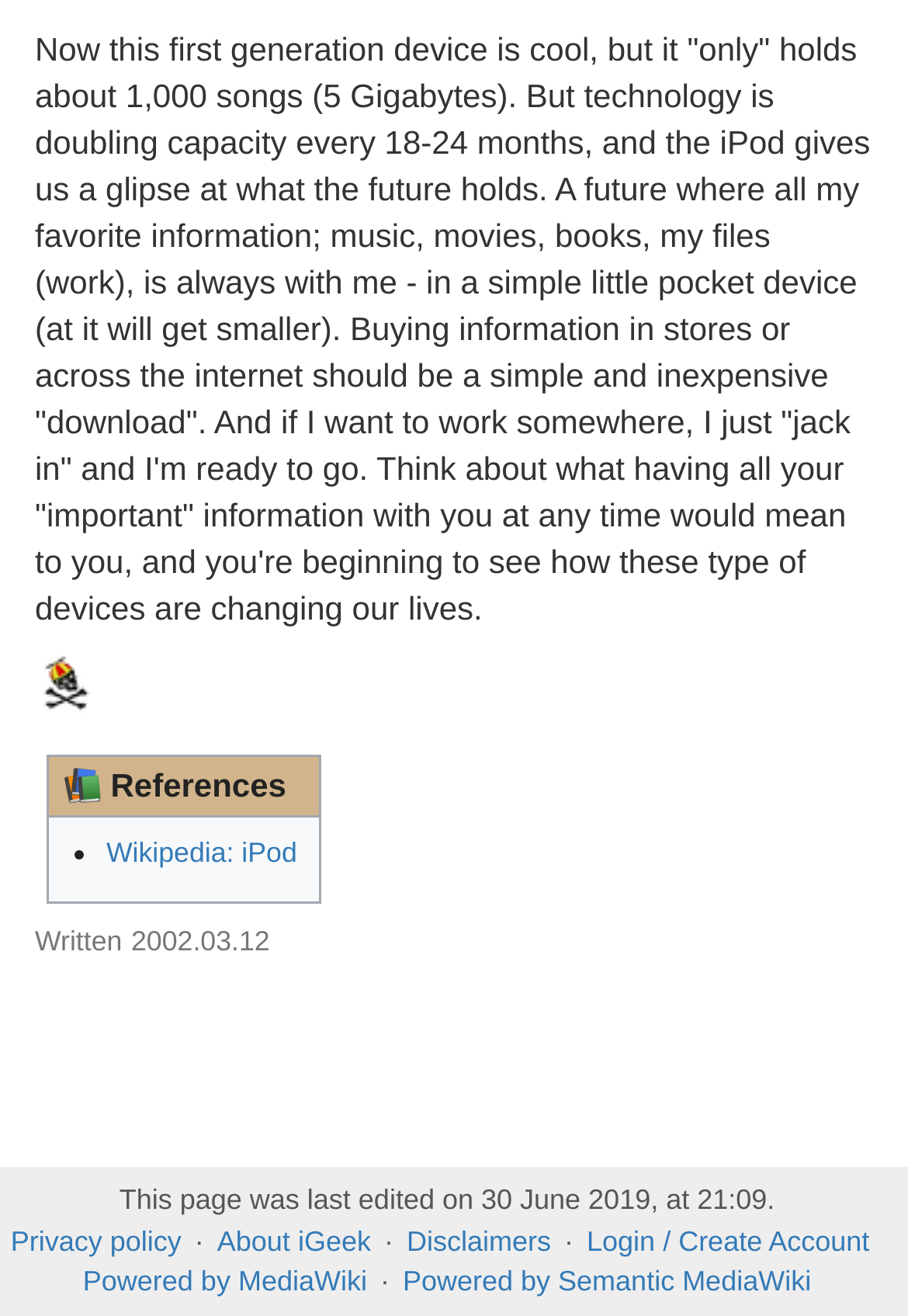Find the bounding box coordinates for the HTML element described in this sentence: "Powered by Semantic MediaWiki". Provide the coordinates as four float numbers between 0 and 1, in the format [left, top, right, bottom].

[0.444, 0.96, 0.893, 0.985]